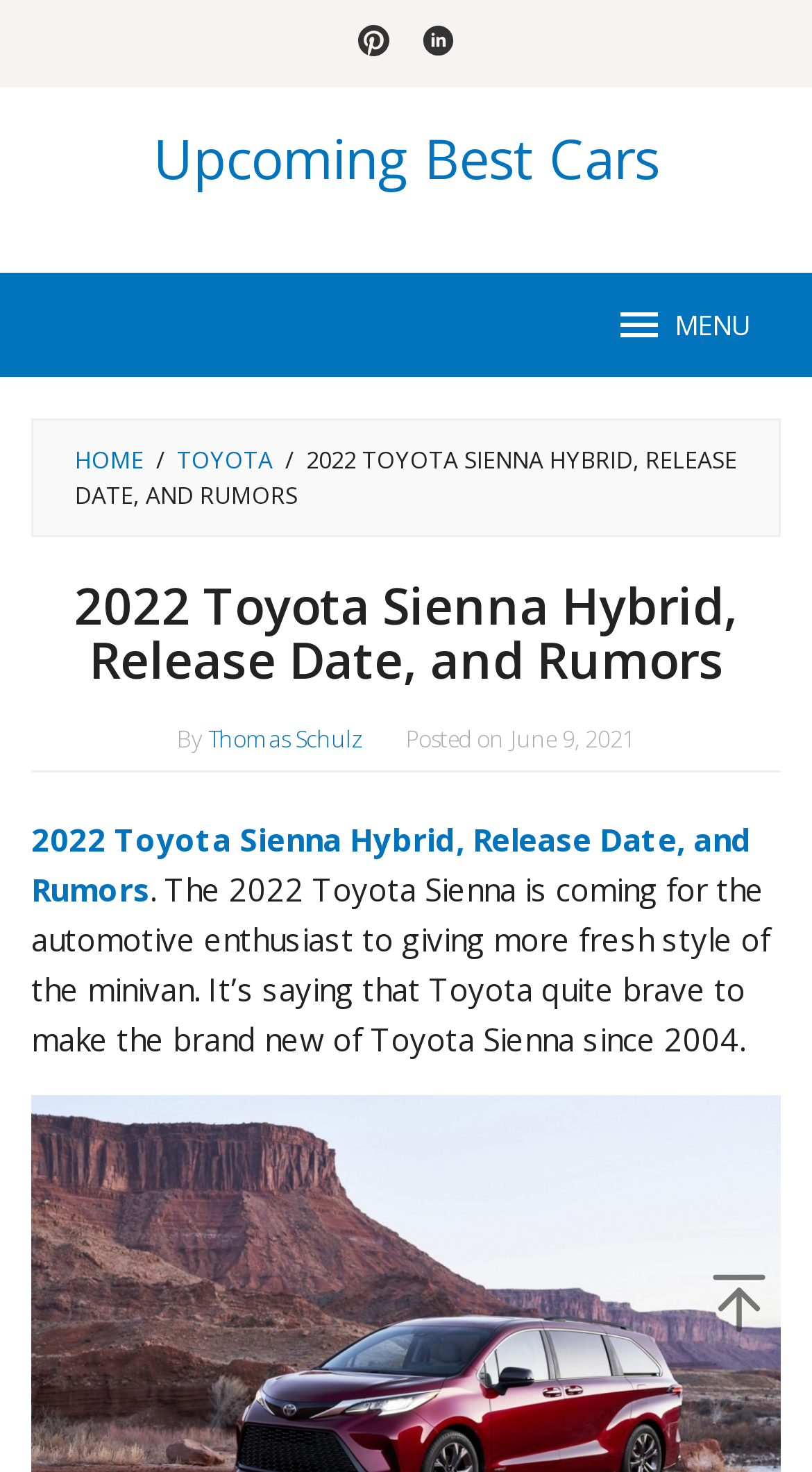Using the information in the image, could you please answer the following question in detail:
When was this article posted?

The date of posting is mentioned in the article, specifically in the section that says 'Posted on June 9, 2021'.